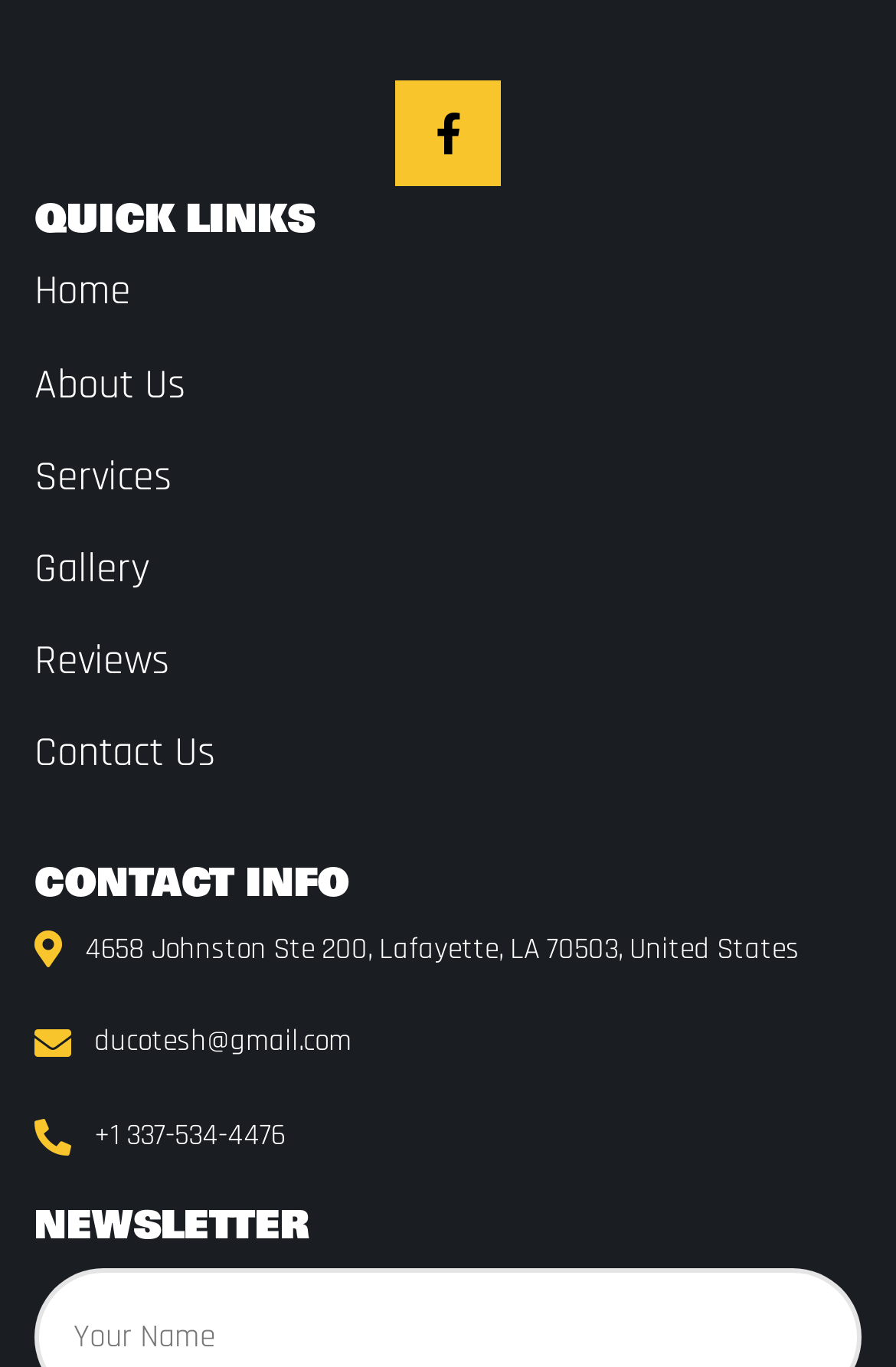Find the bounding box of the UI element described as follows: "LinkedIn".

None